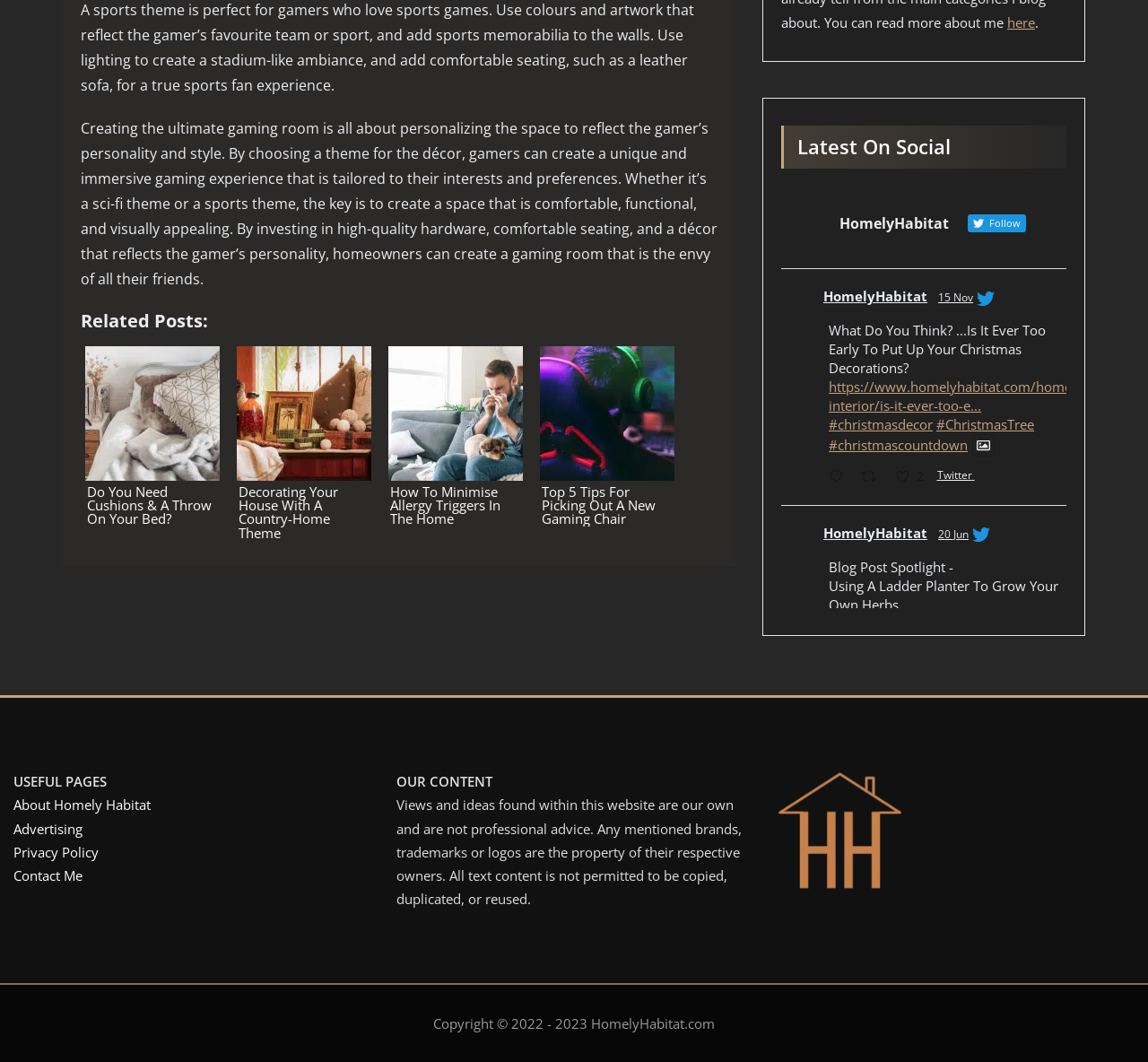Identify the bounding box coordinates of the element to click to follow this instruction: 'Read the blog post 'Is It Ever Too Early To Put Up Your Christmas Decorations?''. Ensure the coordinates are four float values between 0 and 1, provided as [left, top, right, bottom].

[0.722, 0.356, 0.938, 0.39]